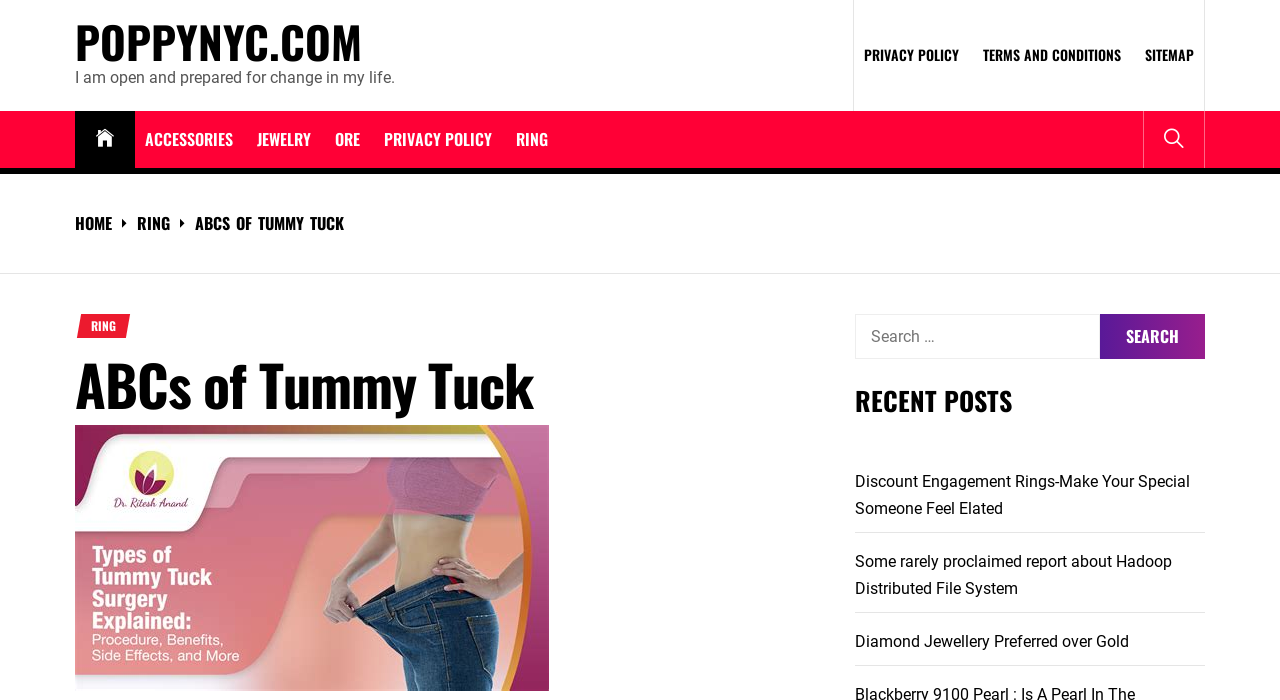What is the main heading displayed on the webpage? Please provide the text.

ABCs of Tummy Tuck